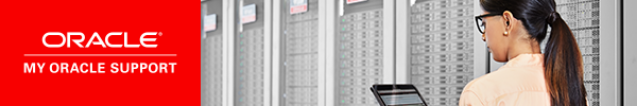What is the environment depicted in the image? Observe the screenshot and provide a one-word or short phrase answer.

professional, tech-savvy